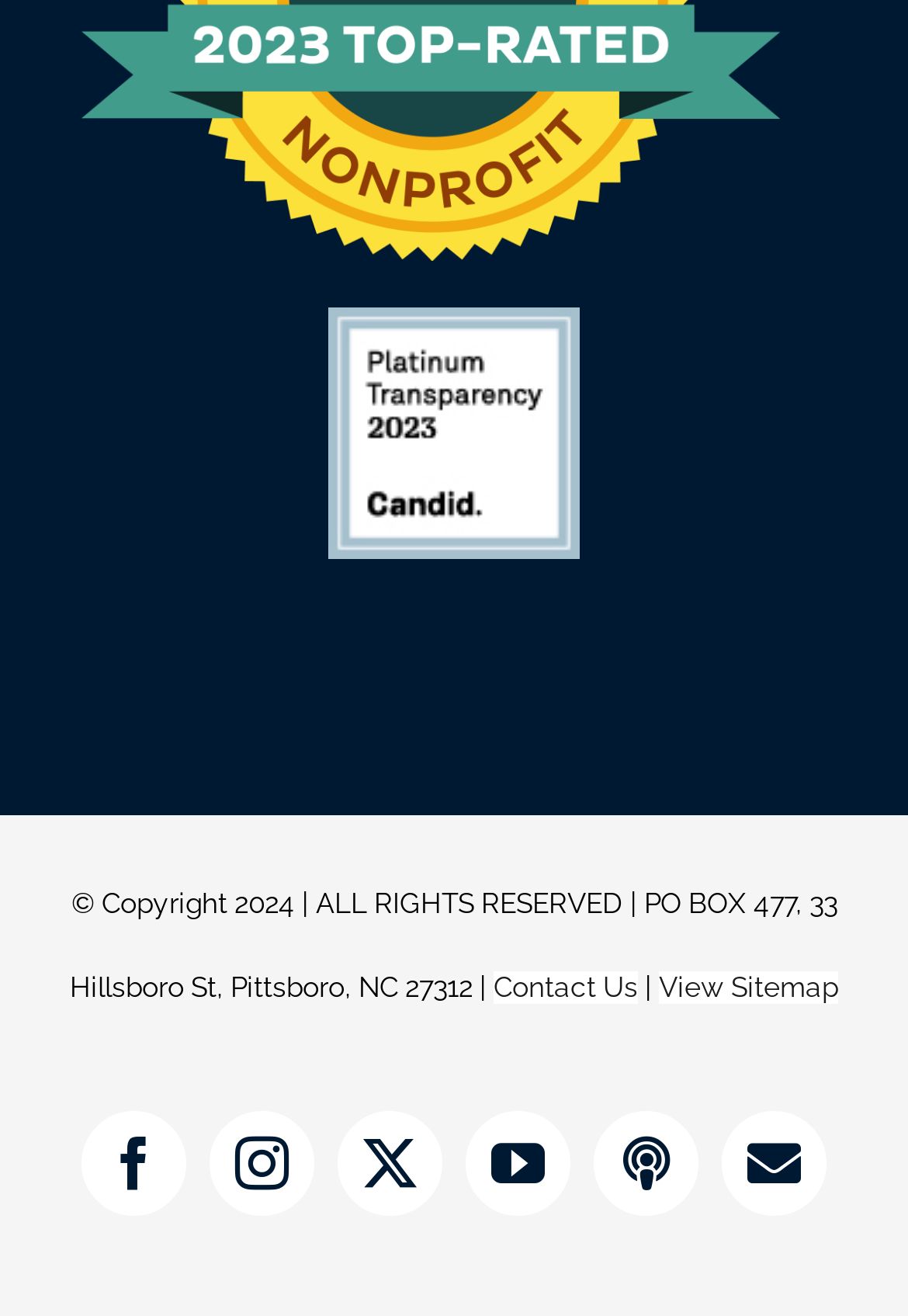Specify the bounding box coordinates for the region that must be clicked to perform the given instruction: "Send an email".

[0.795, 0.844, 0.91, 0.924]